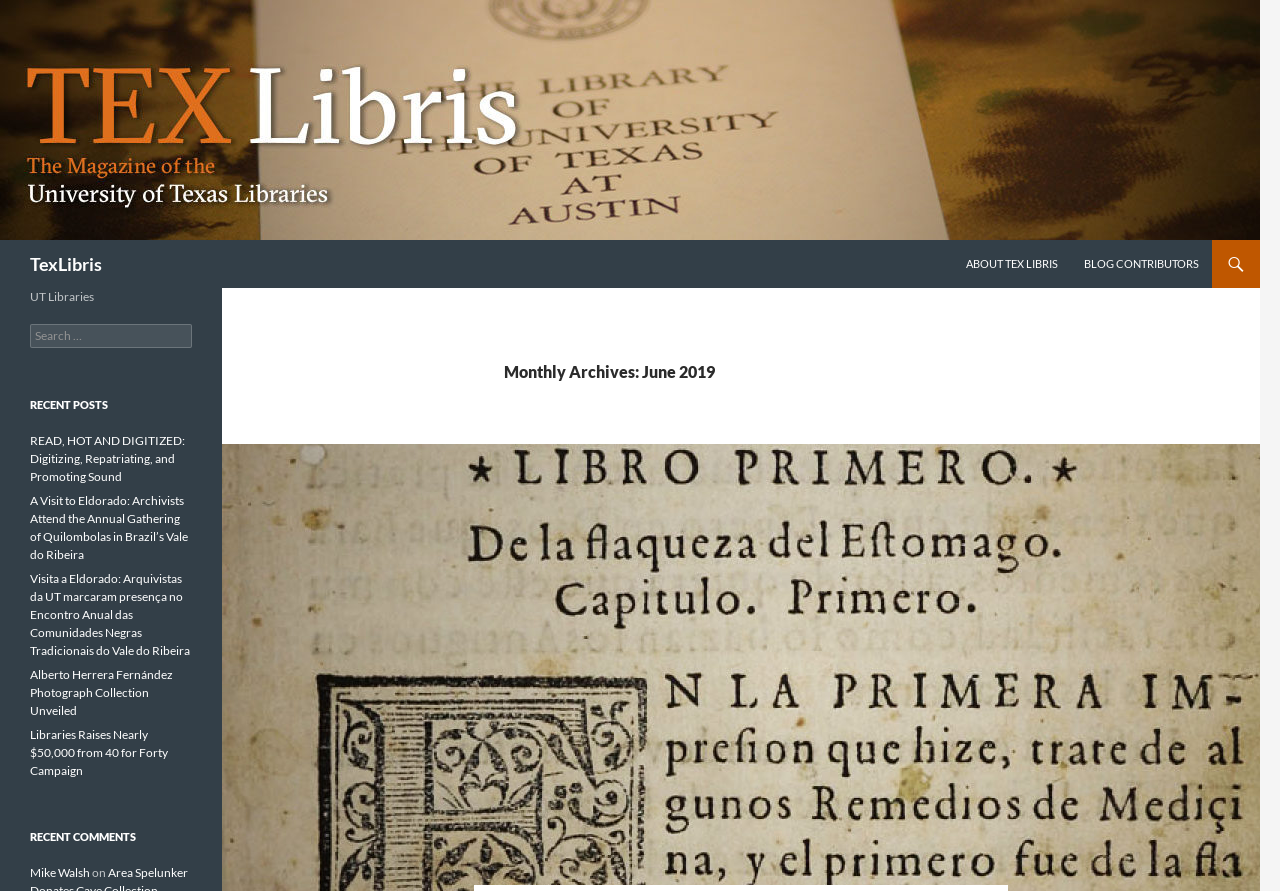What type of posts are listed under 'Recent Posts'?
Refer to the image and give a detailed response to the question.

The 'Recent Posts' section lists several links with descriptive titles, such as 'READ, HOT AND DIGITIZED: Digitizing, Repatriating, and Promoting Sound' and 'A Visit to Eldorado: Archivists Attend the Annual Gathering of Quilombolas in Brazil’s Vale do Ribeira'. This suggests that the type of posts listed under 'Recent Posts' are blog posts.